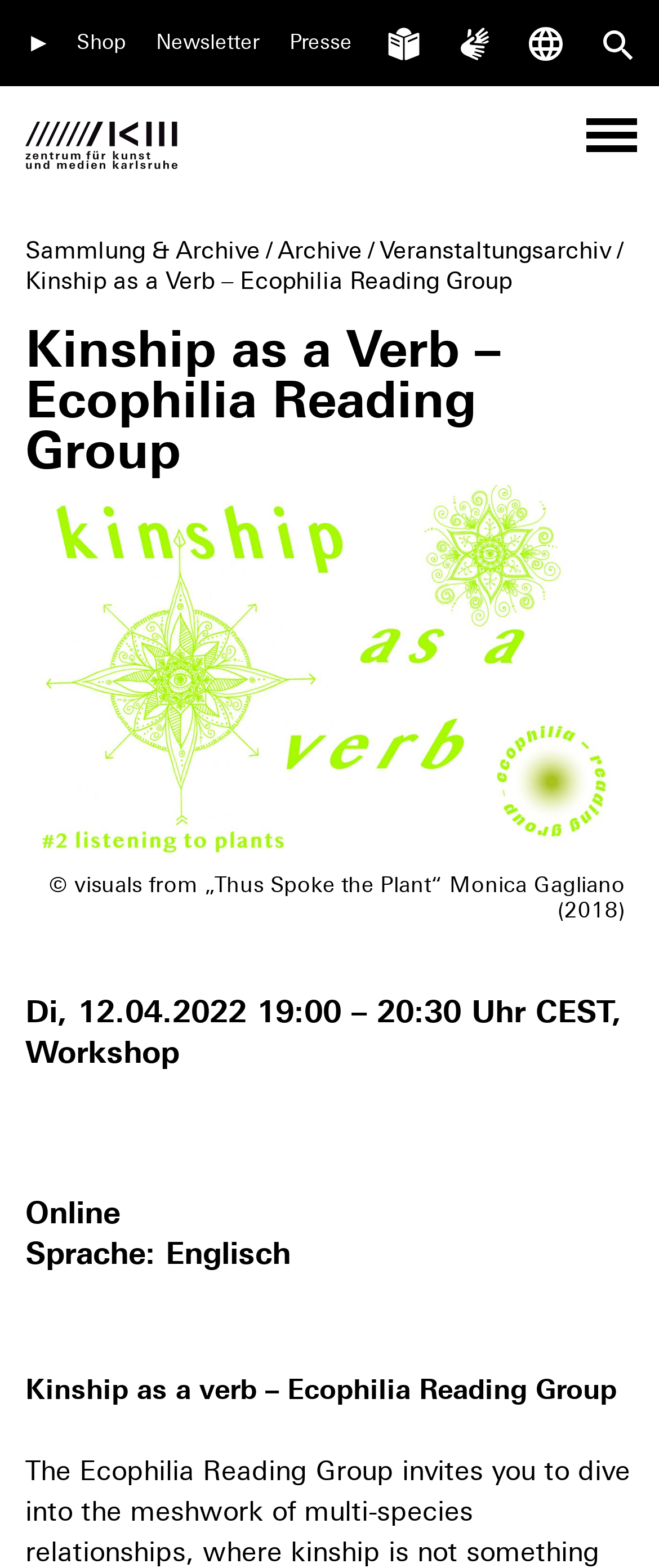Give a concise answer using one word or a phrase to the following question:
What is the language of the event?

English